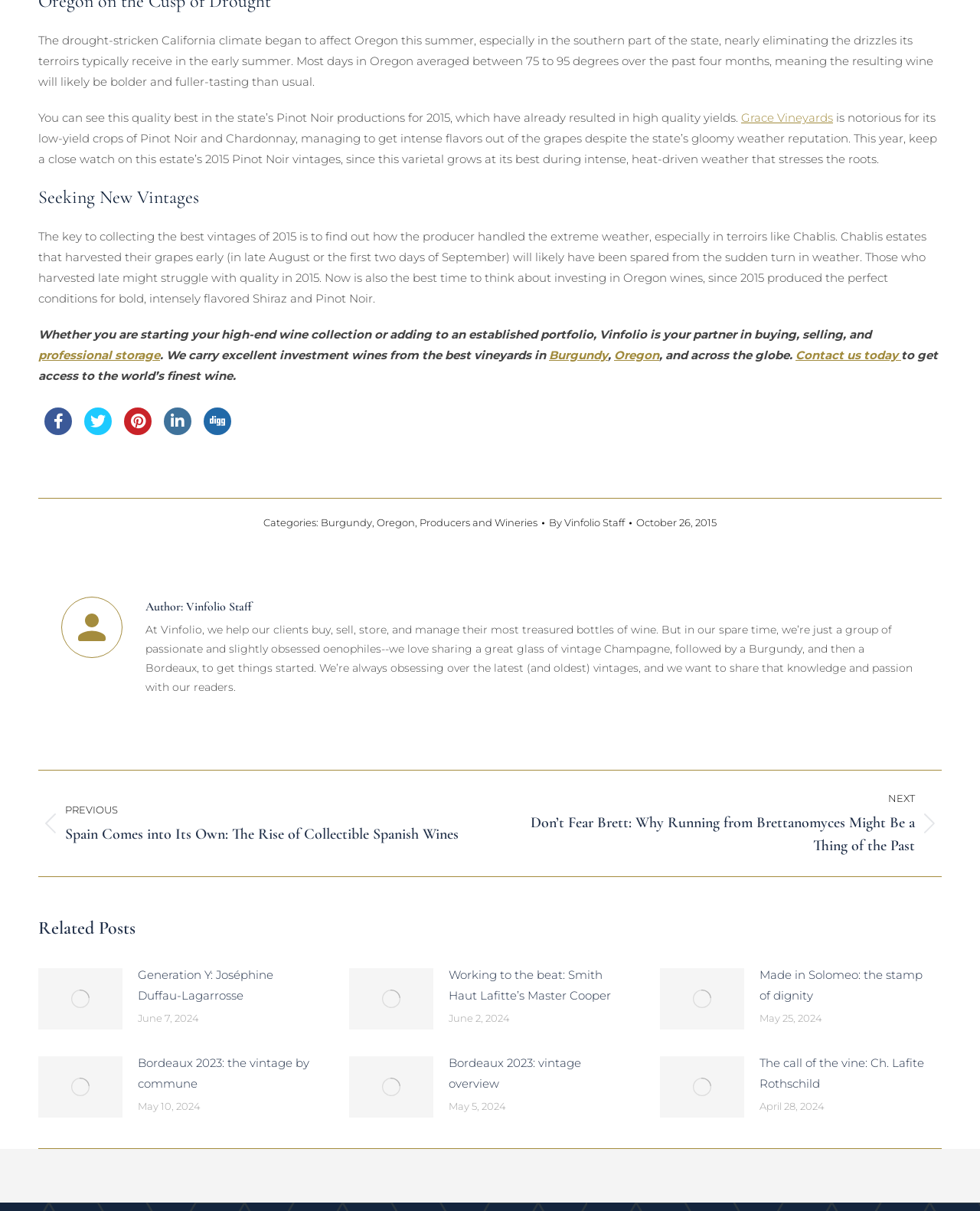Who is the author of the article?
Utilize the information in the image to give a detailed answer to the question.

I found the author's name by looking at the 'Author:' section at the bottom of the webpage, which states 'Author: Vinfolio Staff'.